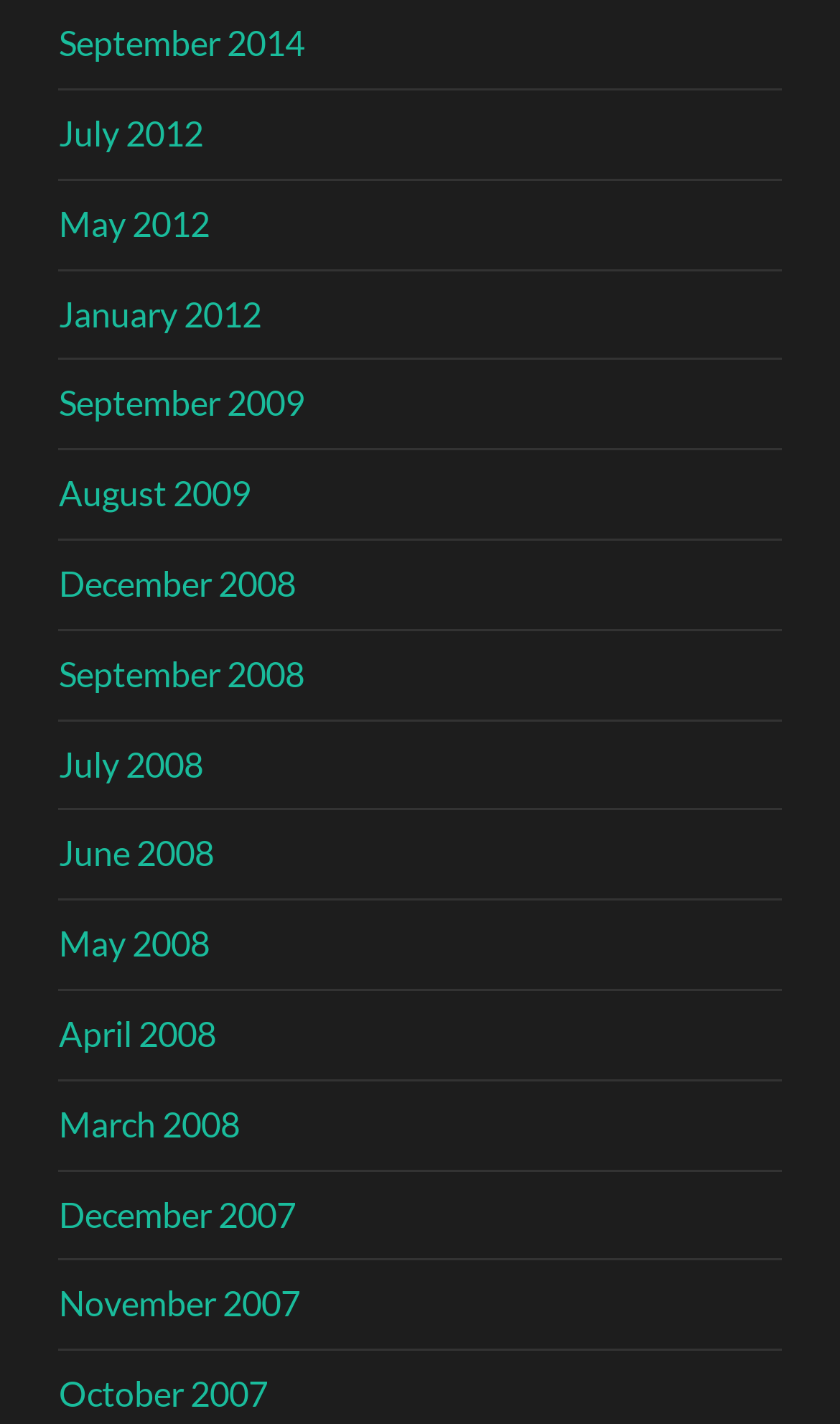Please find the bounding box coordinates for the clickable element needed to perform this instruction: "view September 2014 archives".

[0.07, 0.016, 0.362, 0.044]